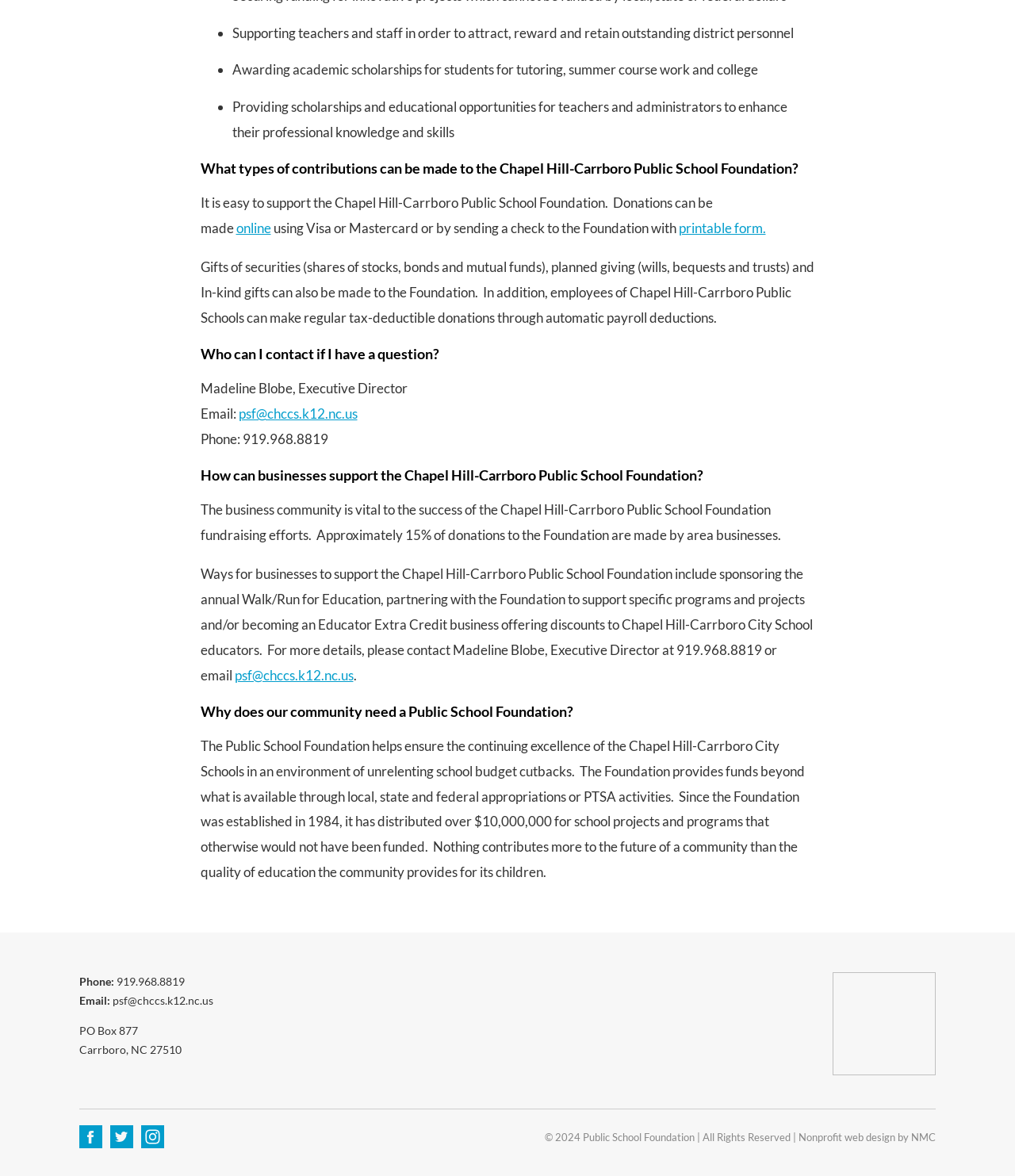Please identify the bounding box coordinates of the element that needs to be clicked to perform the following instruction: "Make a donation online".

[0.232, 0.187, 0.267, 0.201]